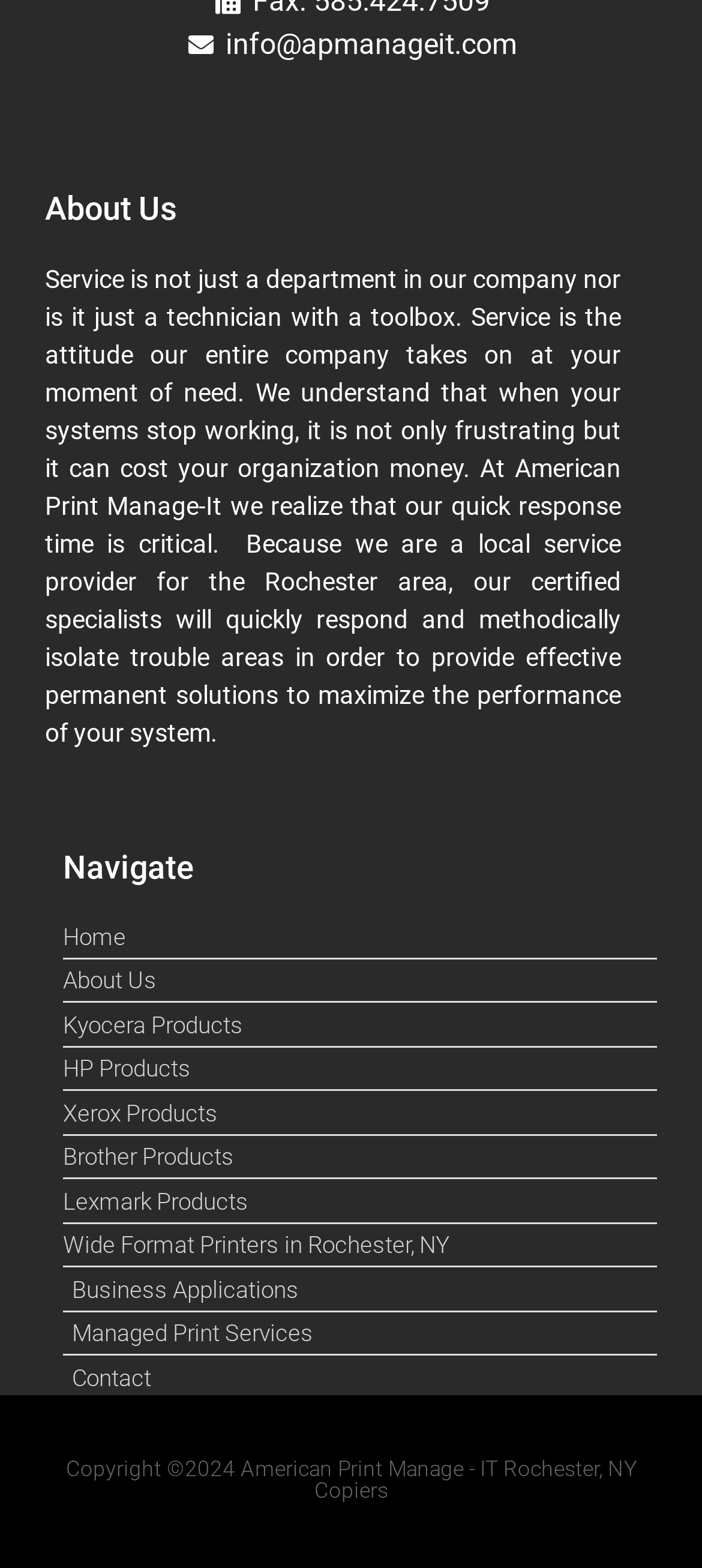Identify the bounding box coordinates of the clickable section necessary to follow the following instruction: "Go to the home page". The coordinates should be presented as four float numbers from 0 to 1, i.e., [left, top, right, bottom].

[0.09, 0.586, 0.936, 0.609]